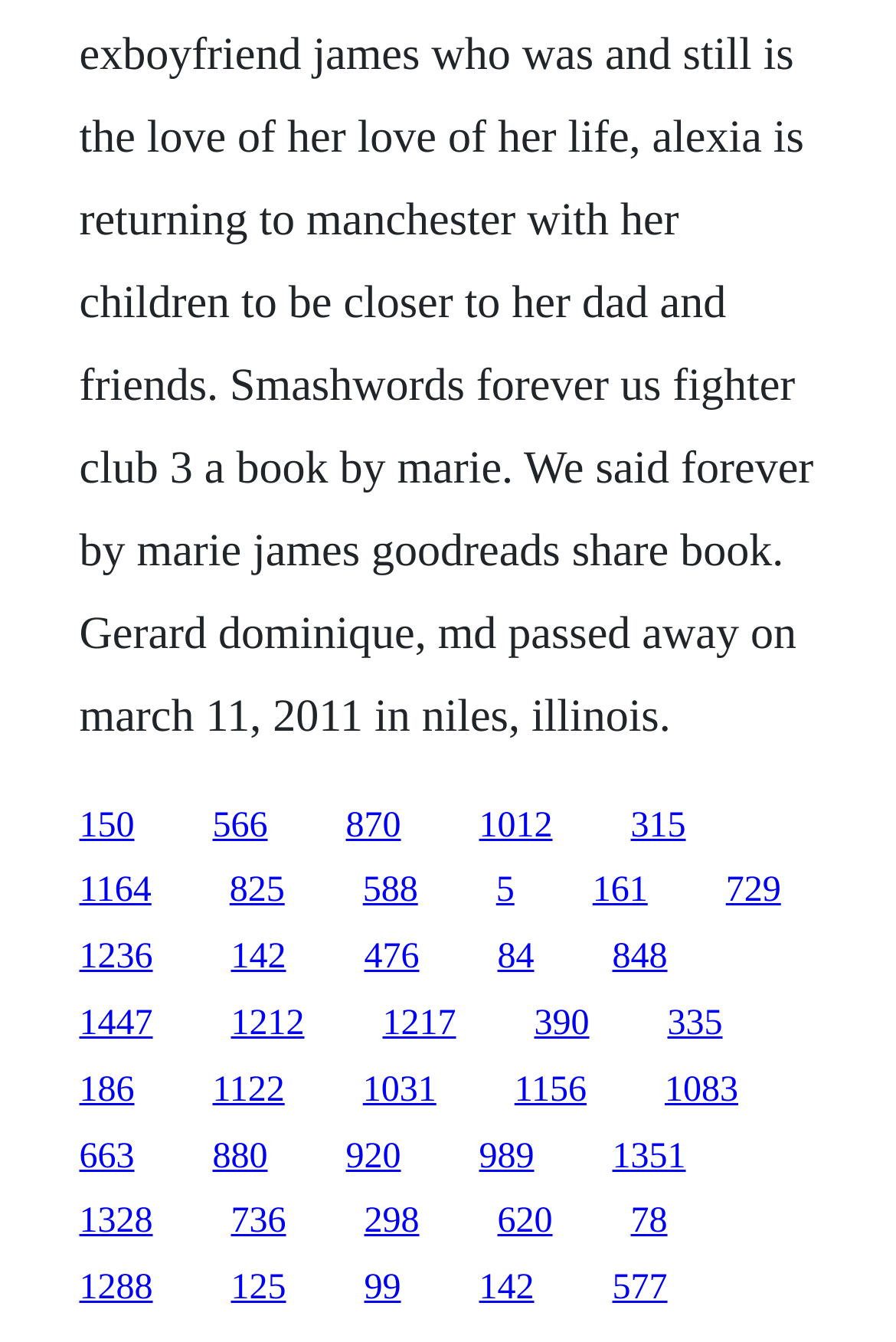Are the links arranged in a specific order?
Answer the question in a detailed and comprehensive manner.

Although the links are arranged in a grid-like structure, there is no apparent order or pattern to their arrangement. The links do not appear to be sorted alphabetically or numerically, and their IDs do not follow a sequential pattern.